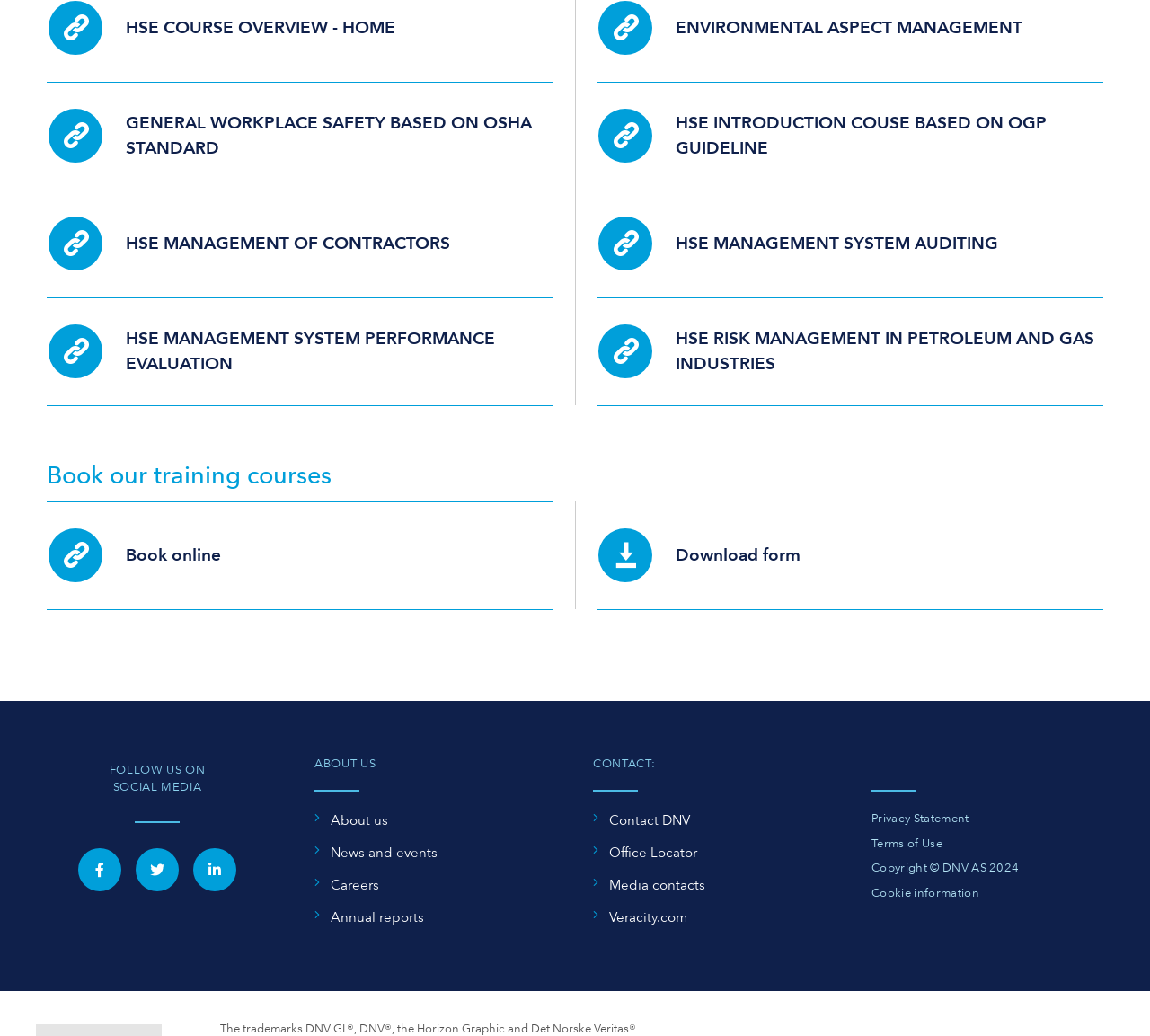Please identify the bounding box coordinates of the element that needs to be clicked to execute the following command: "Follow us on Facebook". Provide the bounding box using four float numbers between 0 and 1, formatted as [left, top, right, bottom].

[0.068, 0.819, 0.105, 0.86]